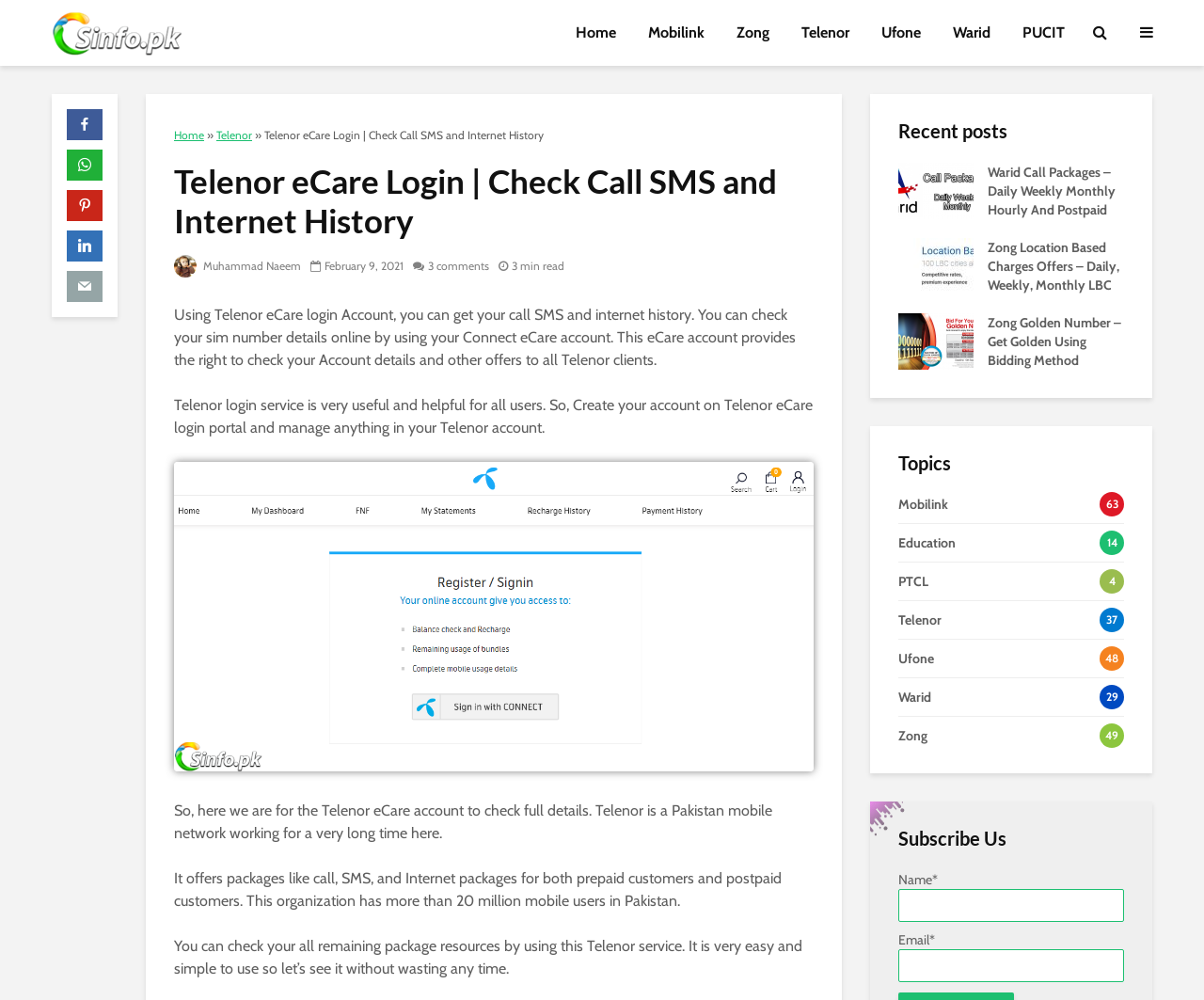Specify the bounding box coordinates of the area that needs to be clicked to achieve the following instruction: "Read the article about Warid Call Packages".

[0.746, 0.181, 0.809, 0.198]